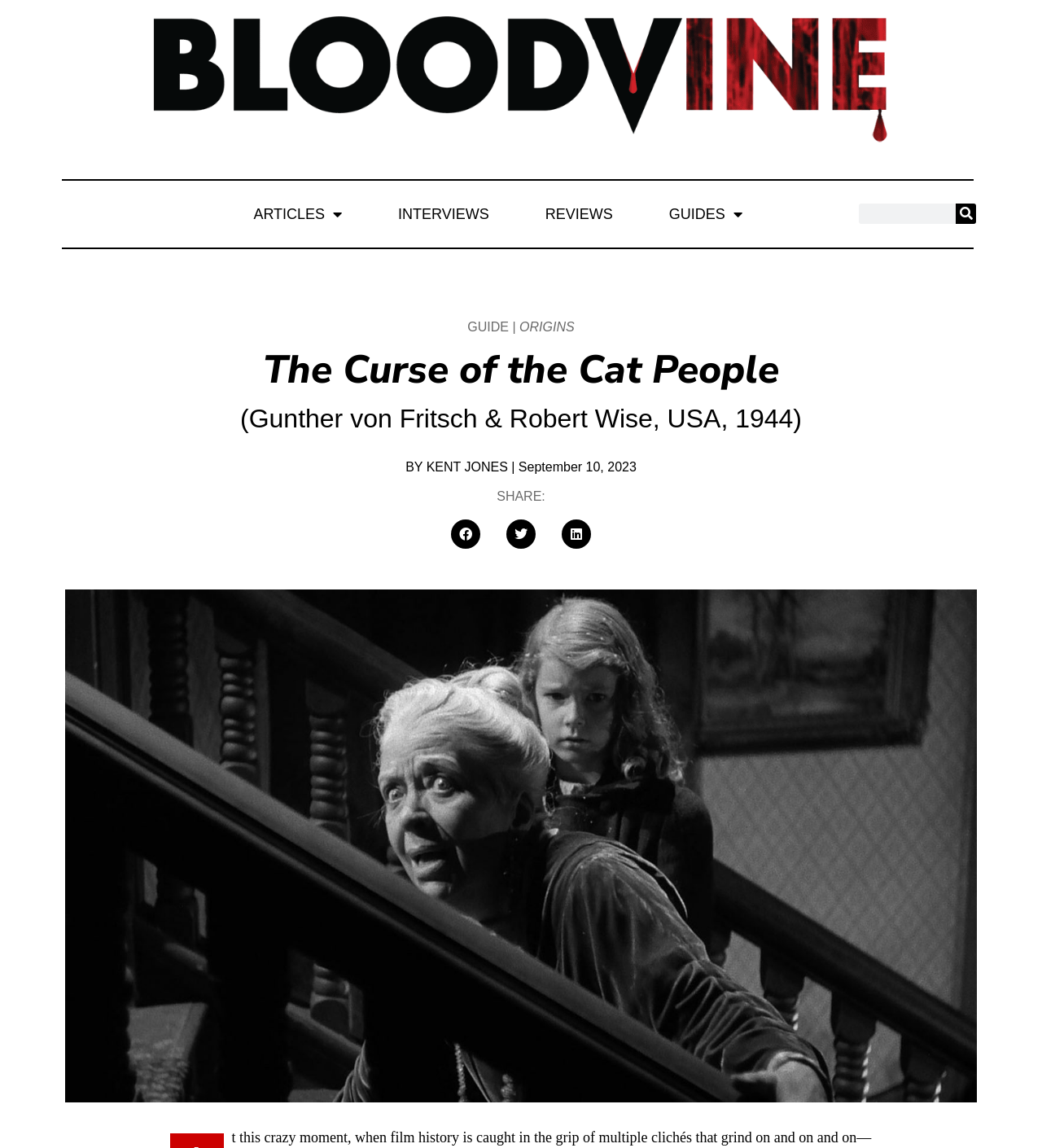From the details in the image, provide a thorough response to the question: Where is the search box located?

I analyzed the bounding box coordinates of the search box element and found that its x1 and x2 values are 0.824 and 0.918, respectively, which indicates that it is located on the right side of the page. Additionally, its y1 and y2 values are 0.177 and 0.195, respectively, which suggests that it is positioned near the top of the page.